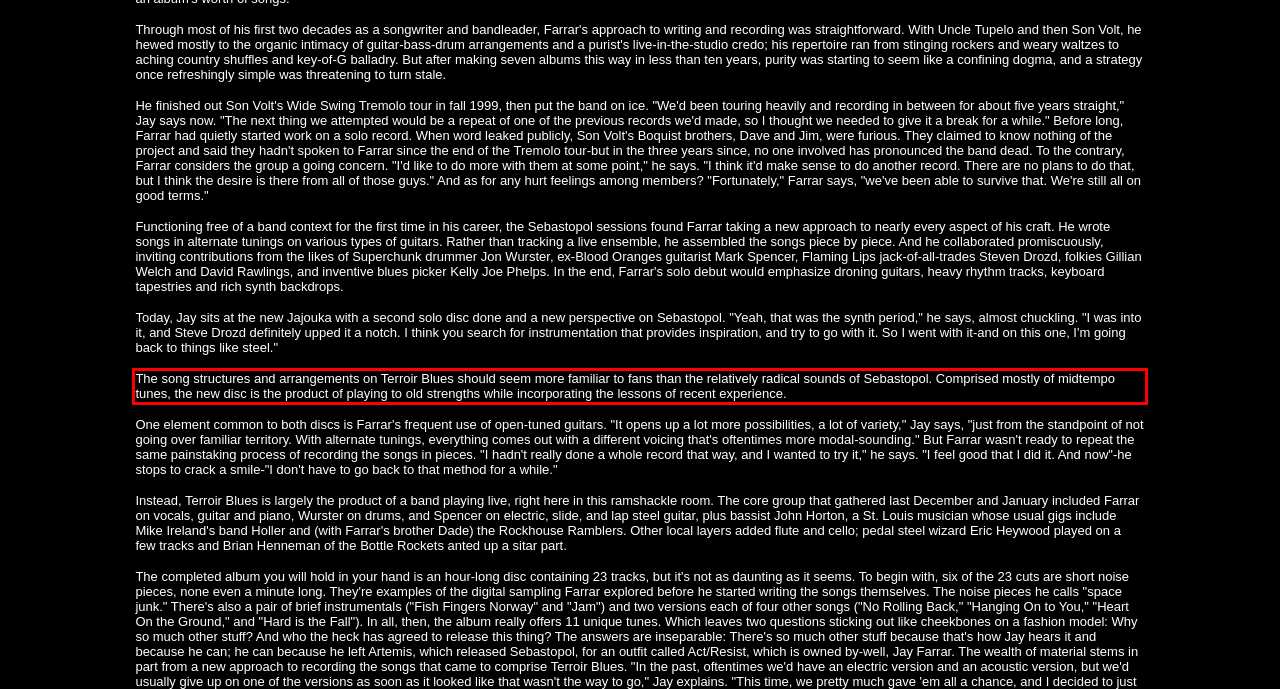Please examine the screenshot of the webpage and read the text present within the red rectangle bounding box.

The song structures and arrangements on Terroir Blues should seem more familiar to fans than the relatively radical sounds of Sebastopol. Comprised mostly of midtempo tunes, the new disc is the product of playing to old strengths while incorporating the lessons of recent experience.